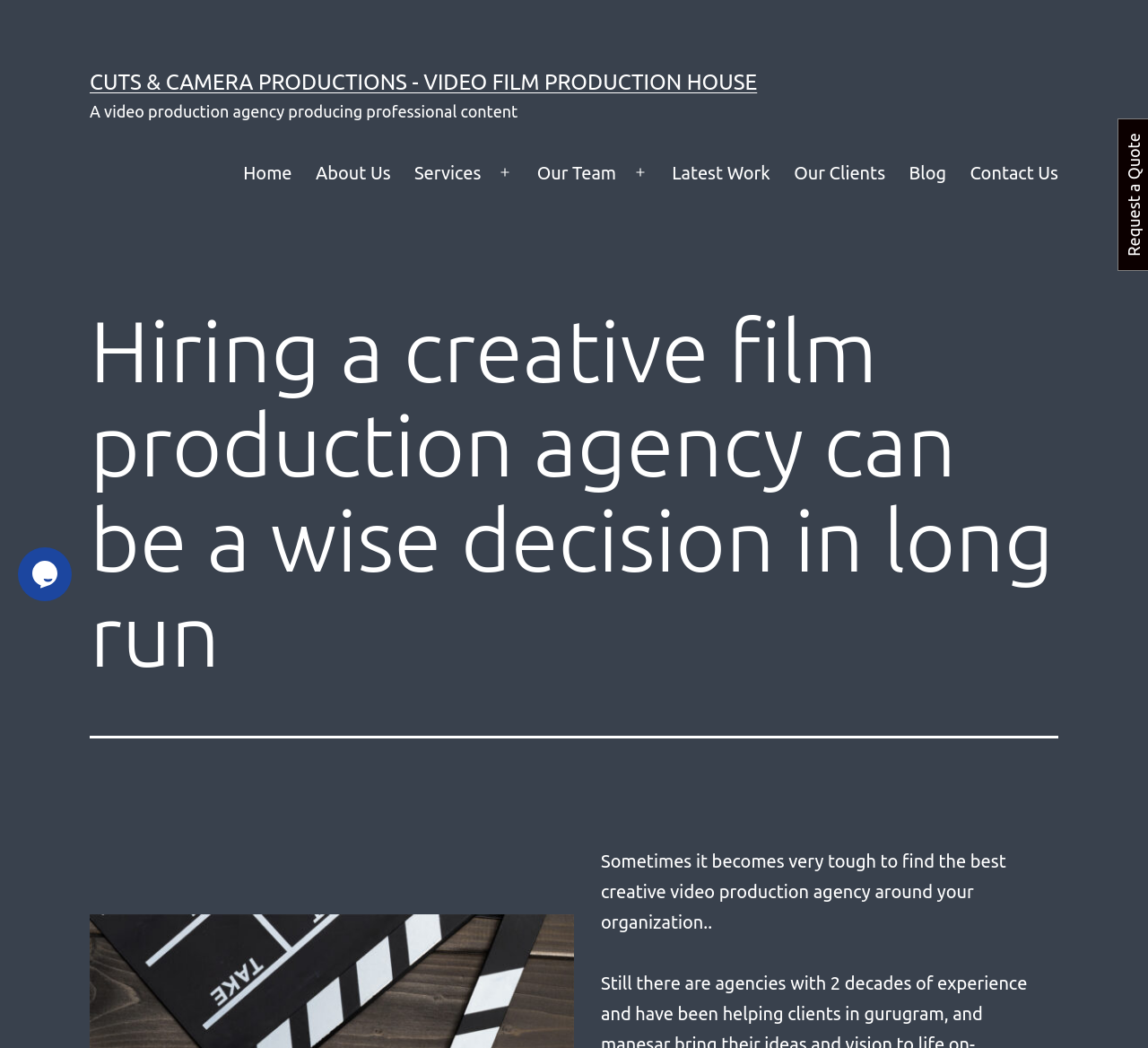Determine the bounding box coordinates for the area that should be clicked to carry out the following instruction: "Open the chat widget".

[0.016, 0.522, 0.066, 0.574]